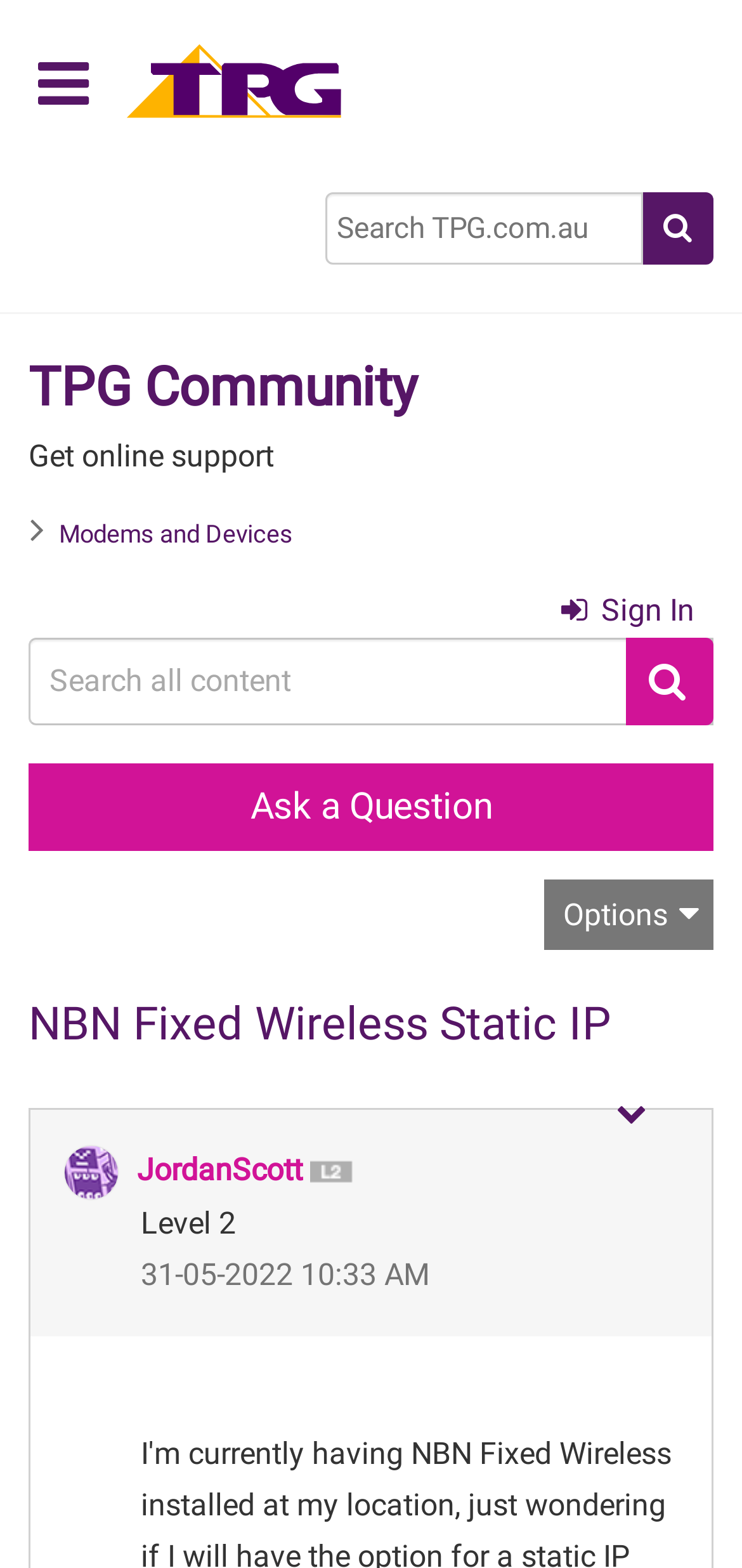Identify the bounding box coordinates of the section that should be clicked to achieve the task described: "Ask a question".

[0.038, 0.486, 0.962, 0.542]